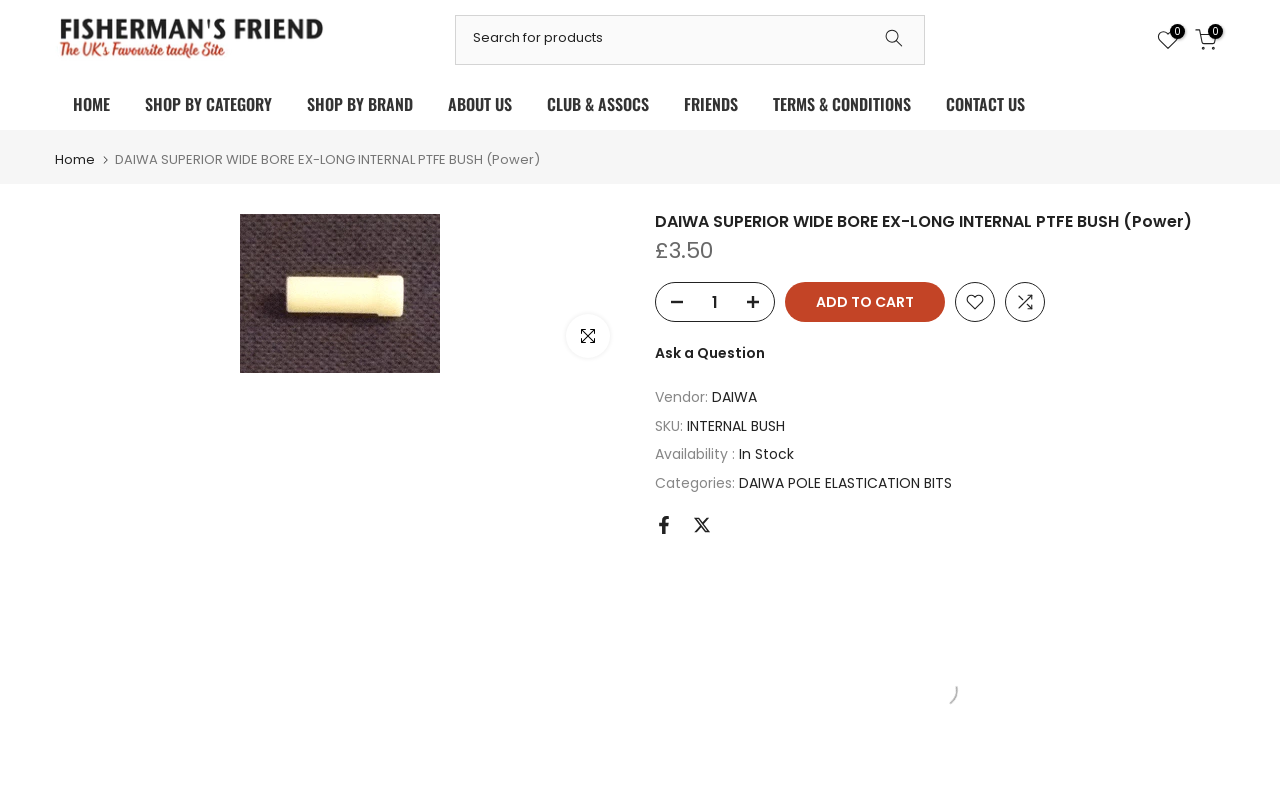Specify the bounding box coordinates of the element's region that should be clicked to achieve the following instruction: "Read the 'Cherry Phosphate' article". The bounding box coordinates consist of four float numbers between 0 and 1, in the format [left, top, right, bottom].

None